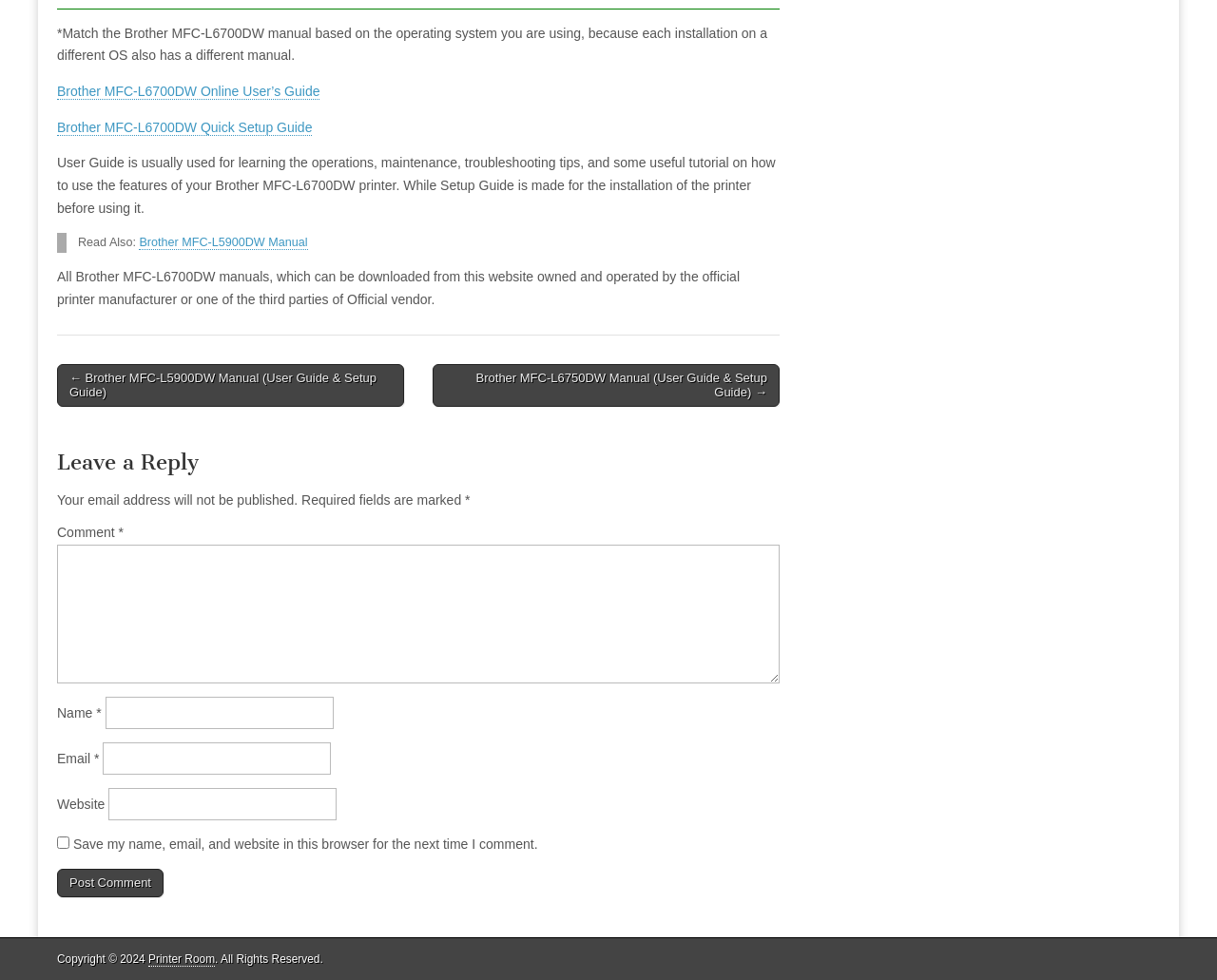Please identify the bounding box coordinates of the element I need to click to follow this instruction: "Click the 'Post Comment' button".

[0.047, 0.887, 0.134, 0.916]